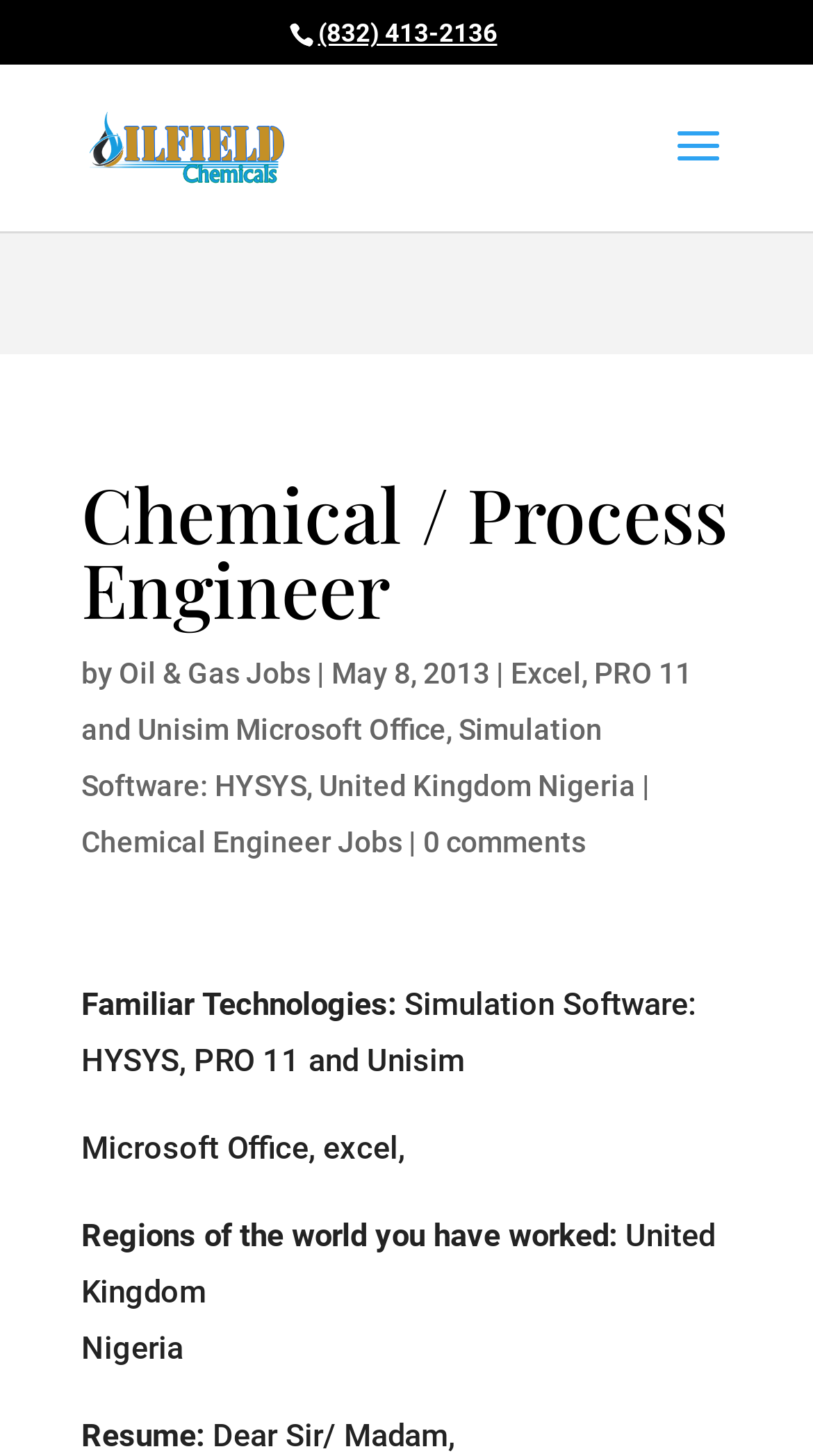Please mark the clickable region by giving the bounding box coordinates needed to complete this instruction: "Visit OCC - Houston, TX".

[0.11, 0.087, 0.351, 0.113]